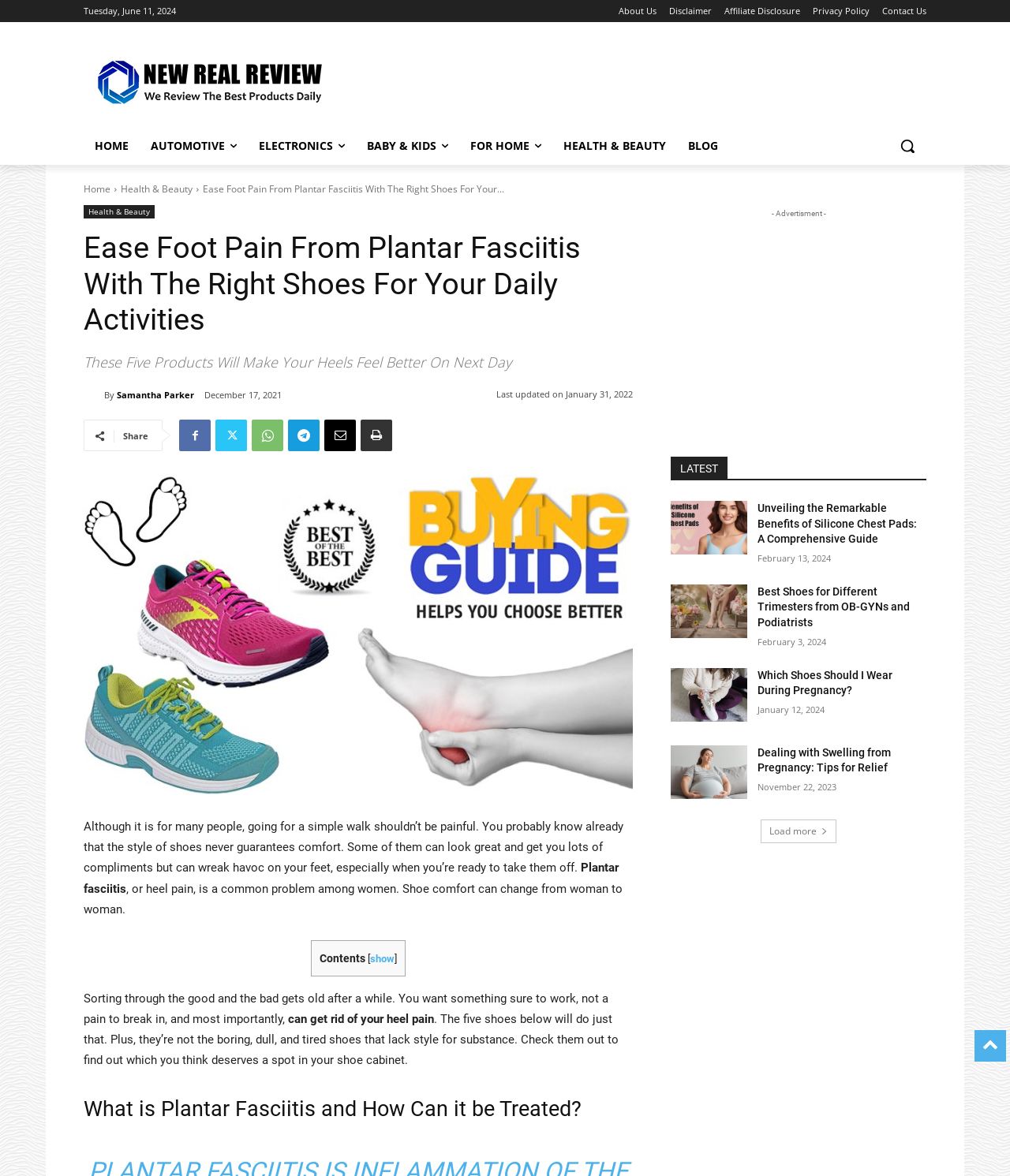Provide your answer in one word or a succinct phrase for the question: 
What is the topic of the webpage?

Plantar fasciitis